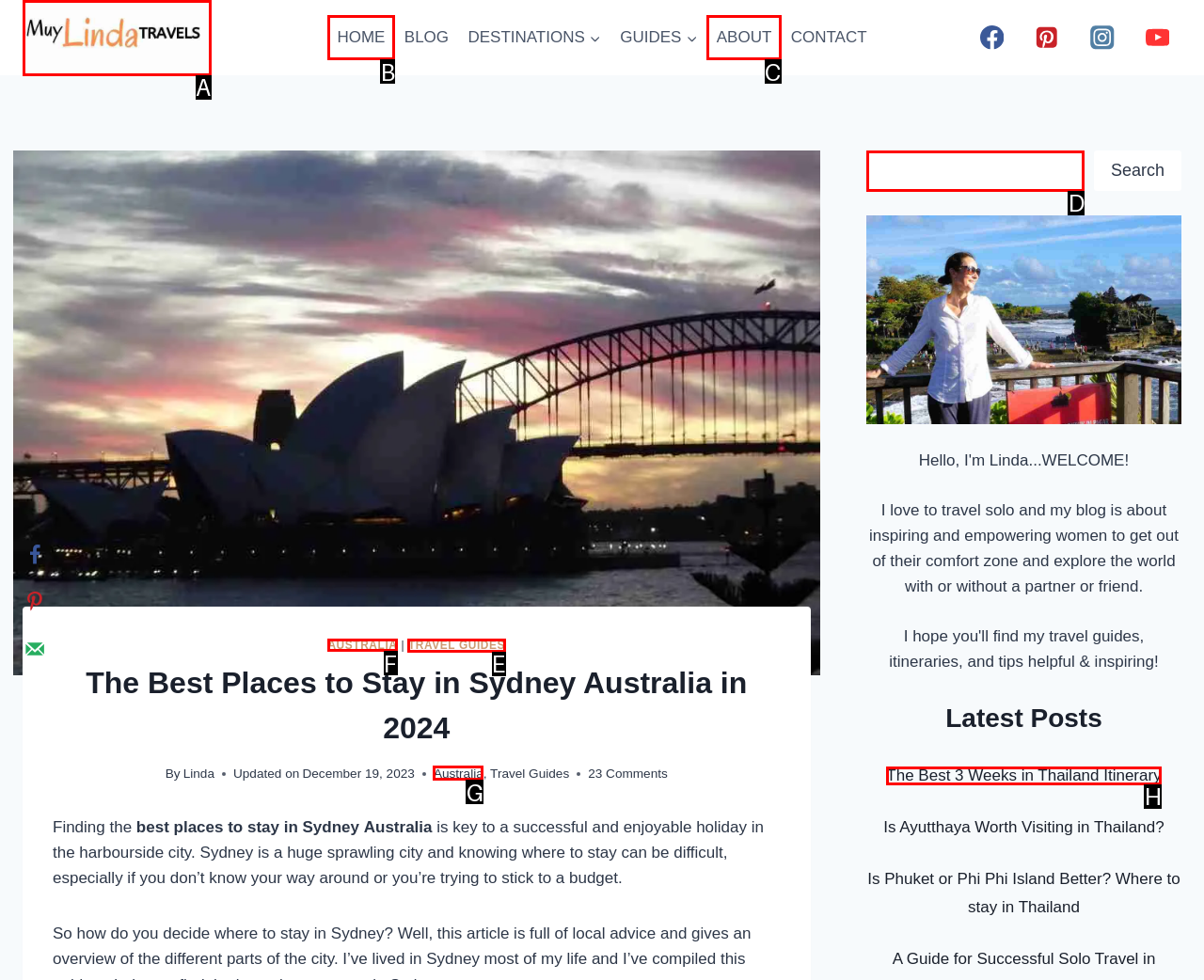Choose the correct UI element to click for this task: Click on the 'AUSTRALIA' link Answer using the letter from the given choices.

F